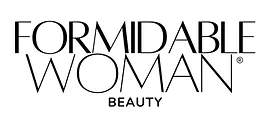Describe all the important aspects and features visible in the image.

The image displays the logo of "Formidable Woman Beauty," featuring a bold and elegant typographic design. The name "FORMIDABLE WOMAN" is prominently depicted in uppercase letters, exuding a sense of strength and sophistication, while the word "BEAUTY" positioned underneath in a refined typeface aligns with the overall aesthetic. This logo represents a brand that likely promotes empowerment and confidence through beauty products, appealing to those who embrace their formidable nature.